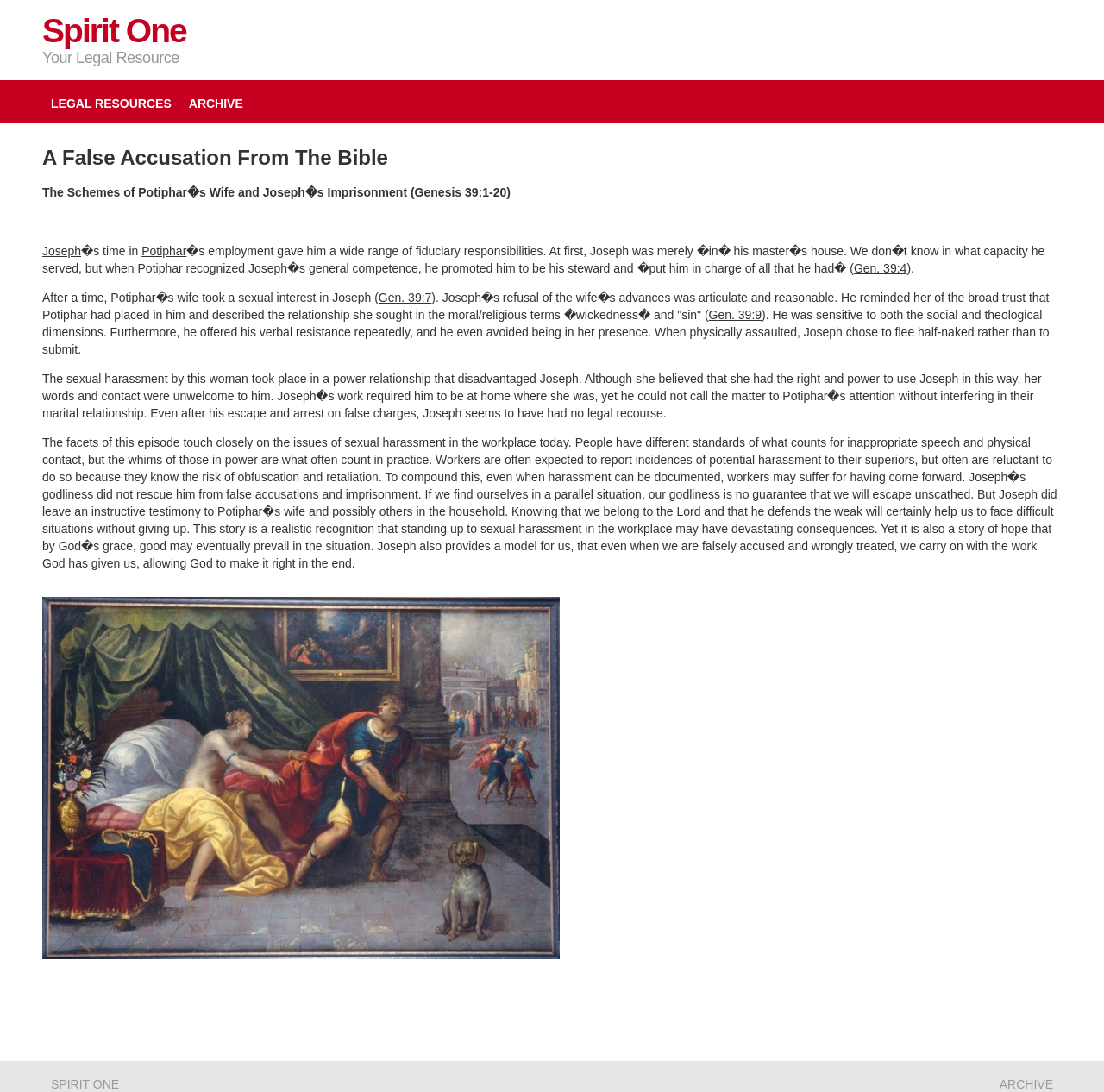Based on the image, please respond to the question with as much detail as possible:
What is the message of hope in Joseph's story?

Despite the difficulties and injustices faced by Joseph, the webpage concludes that his story is one of hope, as it shows that God's grace can ultimately prevail in difficult situations. This message is encouraging for those who may face similar challenges.